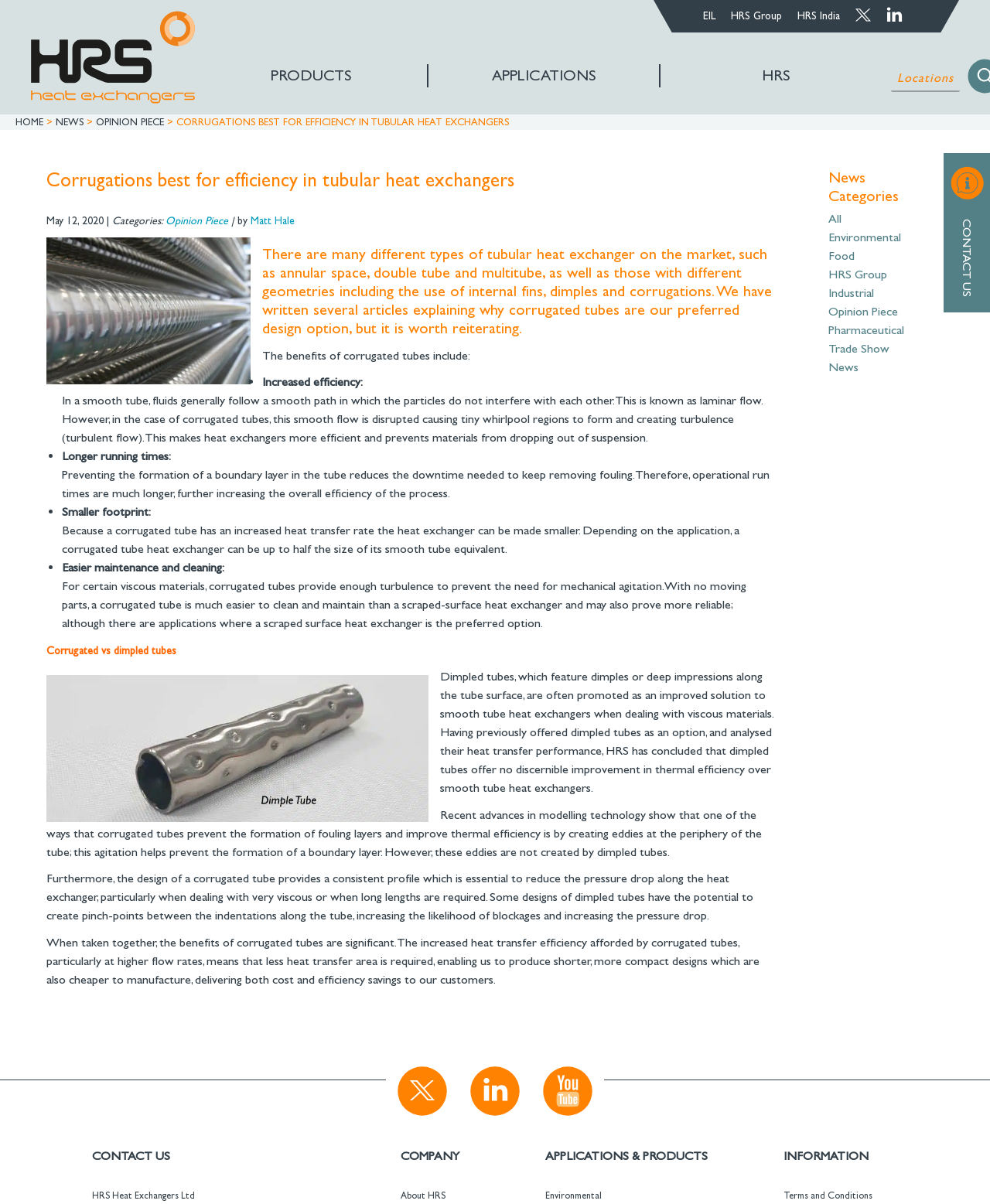Please find and report the bounding box coordinates of the element to click in order to perform the following action: "Click on the 'HRS Group' link". The coordinates should be expressed as four float numbers between 0 and 1, in the format [left, top, right, bottom].

[0.738, 0.008, 0.79, 0.018]